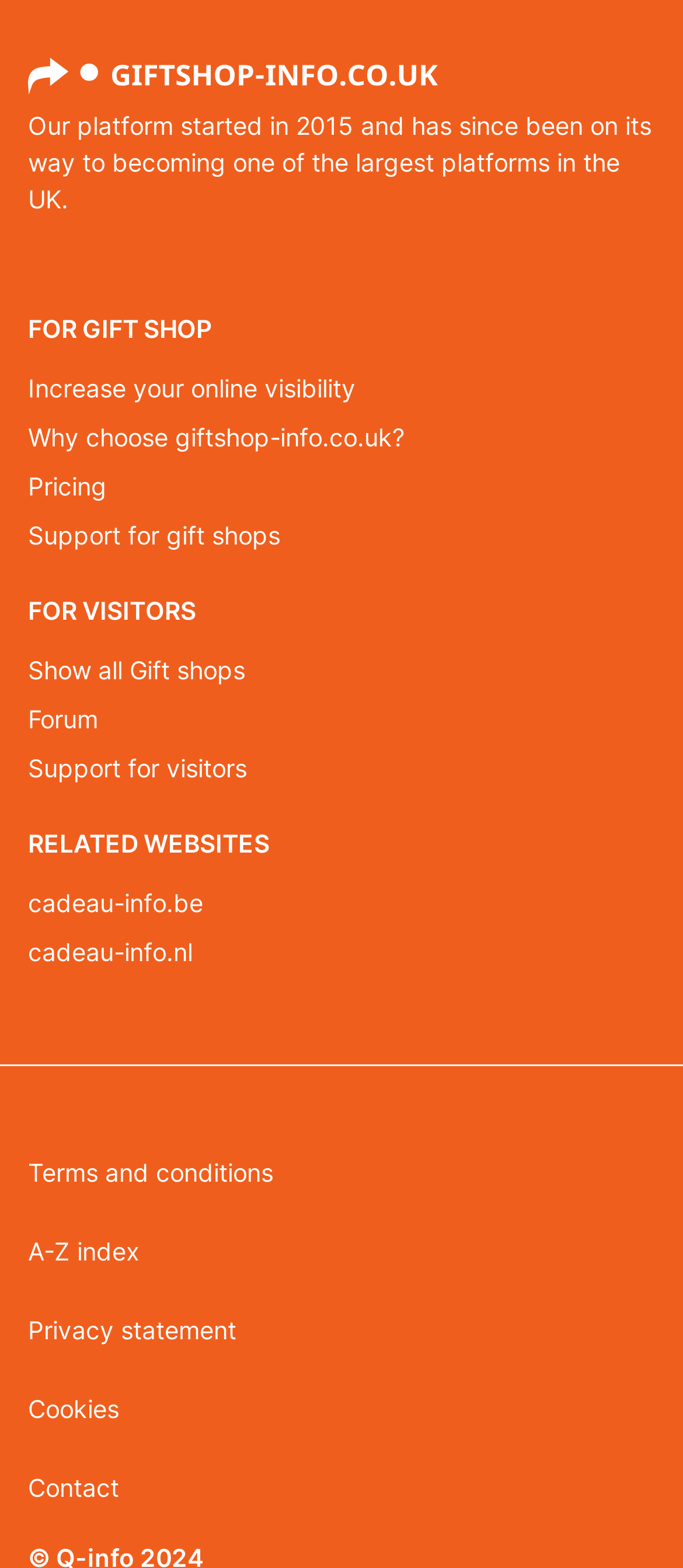Respond with a single word or phrase for the following question: 
What is the last link at the bottom of the webpage?

Contact